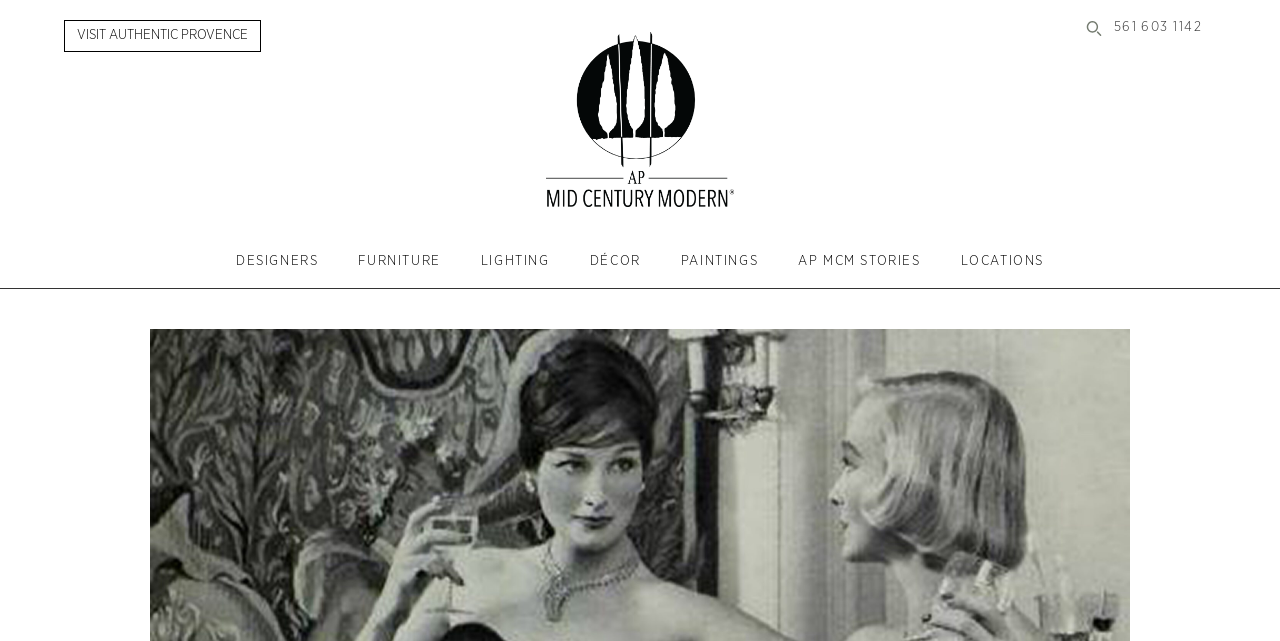Please find and give the text of the main heading on the webpage.

The Charm of Mid-Century Modern Bar Carts